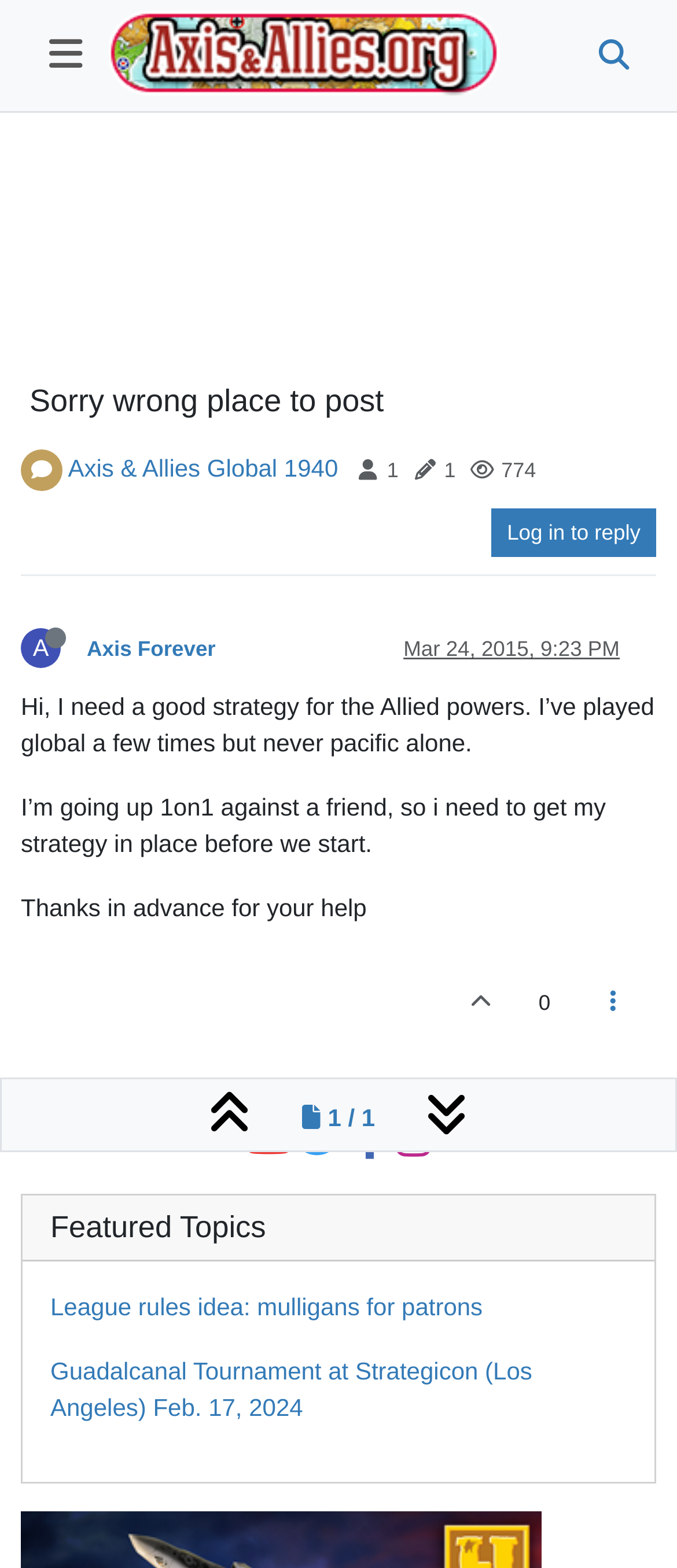Please use the details from the image to answer the following question comprehensively:
What is the date of the post?

The date of the post can be determined by looking at the timestamp of the post, which is 'Mar 24, 2015, 9:23 PM'. This information is provided at the bottom of the post.